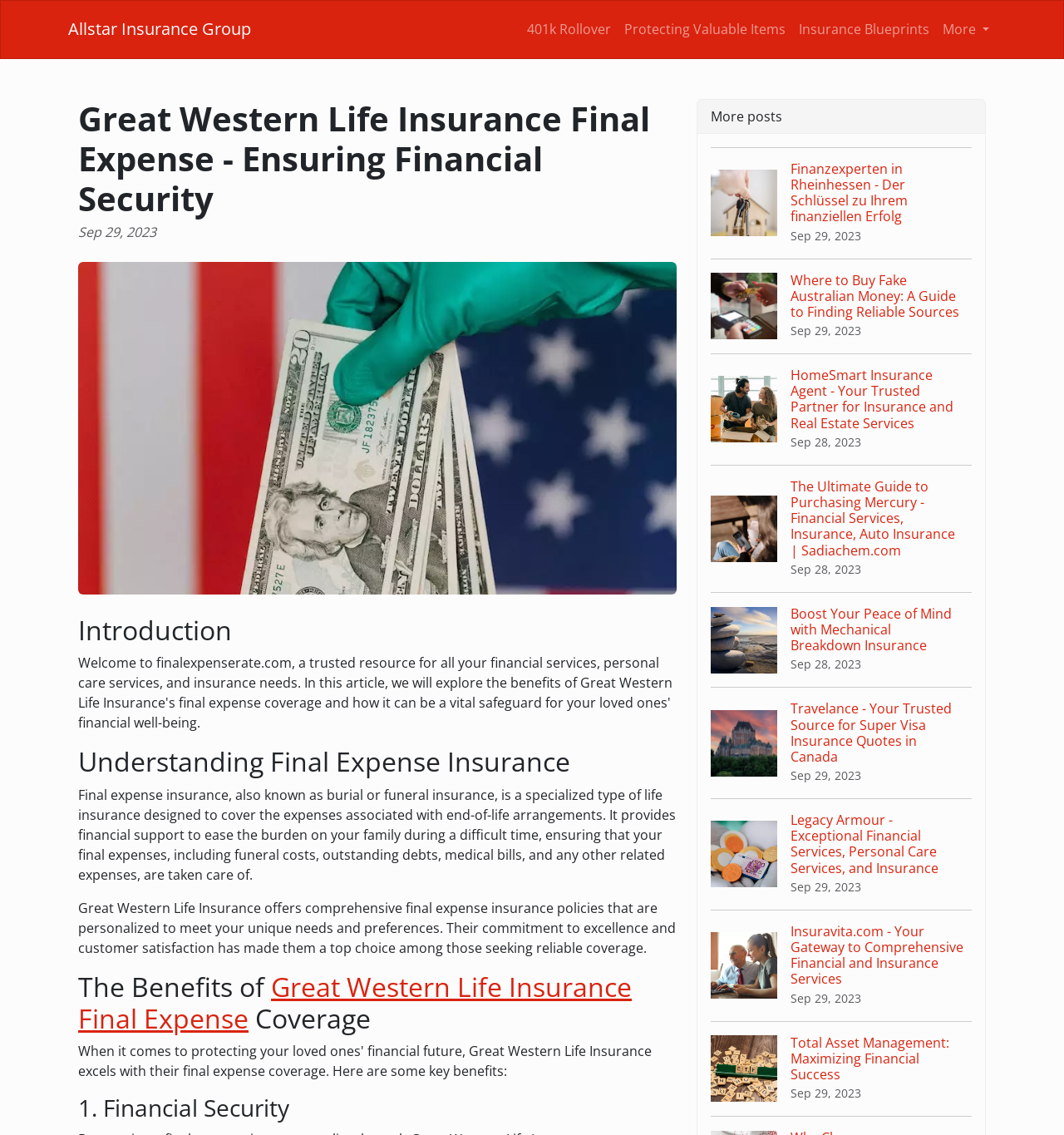What is the purpose of Great Western Life Insurance Final Expense Coverage?
Using the information presented in the image, please offer a detailed response to the question.

According to the webpage, the purpose of Great Western Life Insurance Final Expense Coverage is to provide financial security, as stated in the heading 'The Benefits of Great Western Life Insurance Final Expense Coverage' and the text 'It provides financial support to ease the burden on your family during a difficult time, ensuring that your final expenses, including funeral costs, outstanding debts, medical bills, and any other related expenses, are taken care of'.